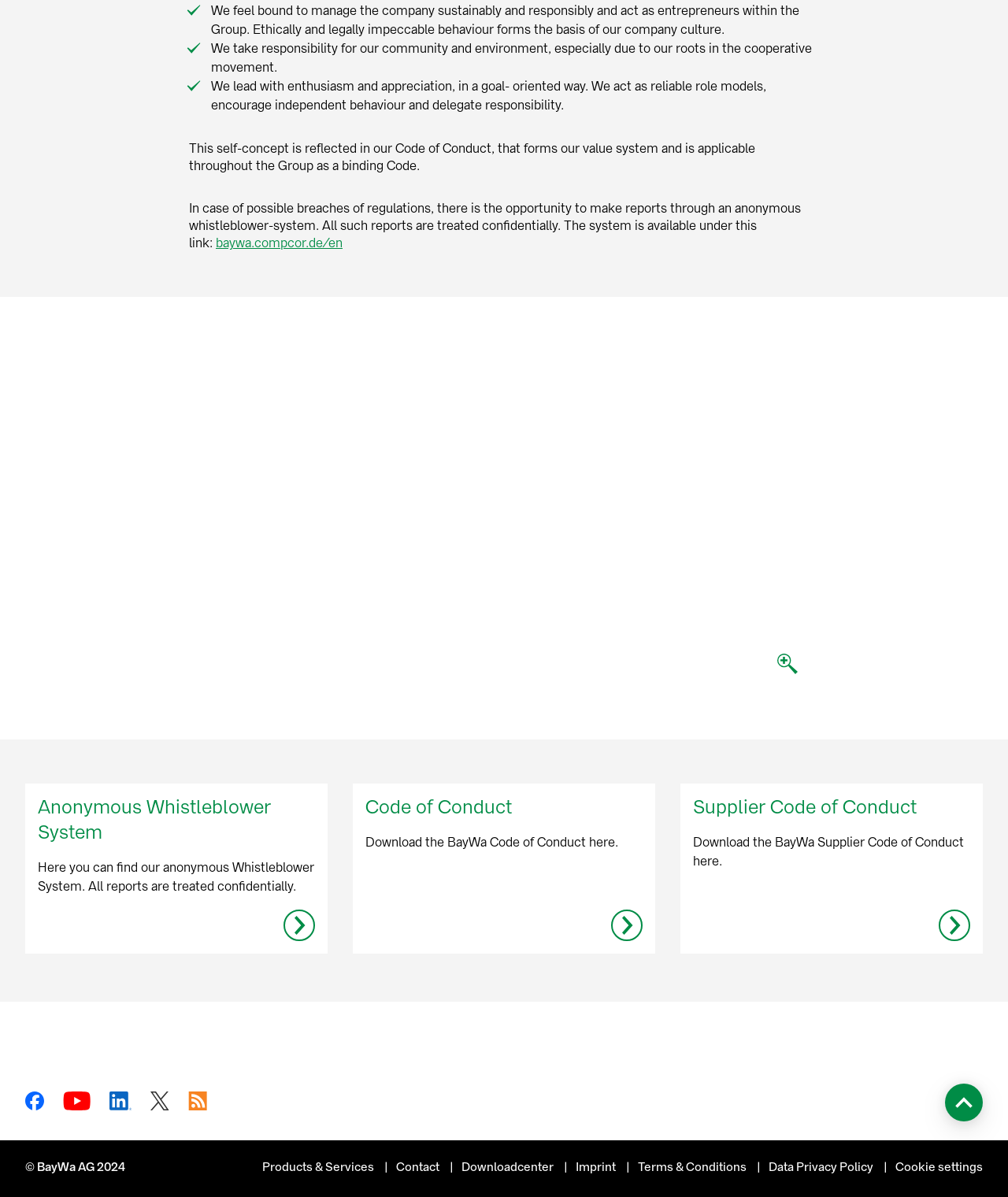Specify the bounding box coordinates of the region I need to click to perform the following instruction: "Report a breach of regulations anonymously". The coordinates must be four float numbers in the range of 0 to 1, i.e., [left, top, right, bottom].

[0.214, 0.199, 0.34, 0.209]